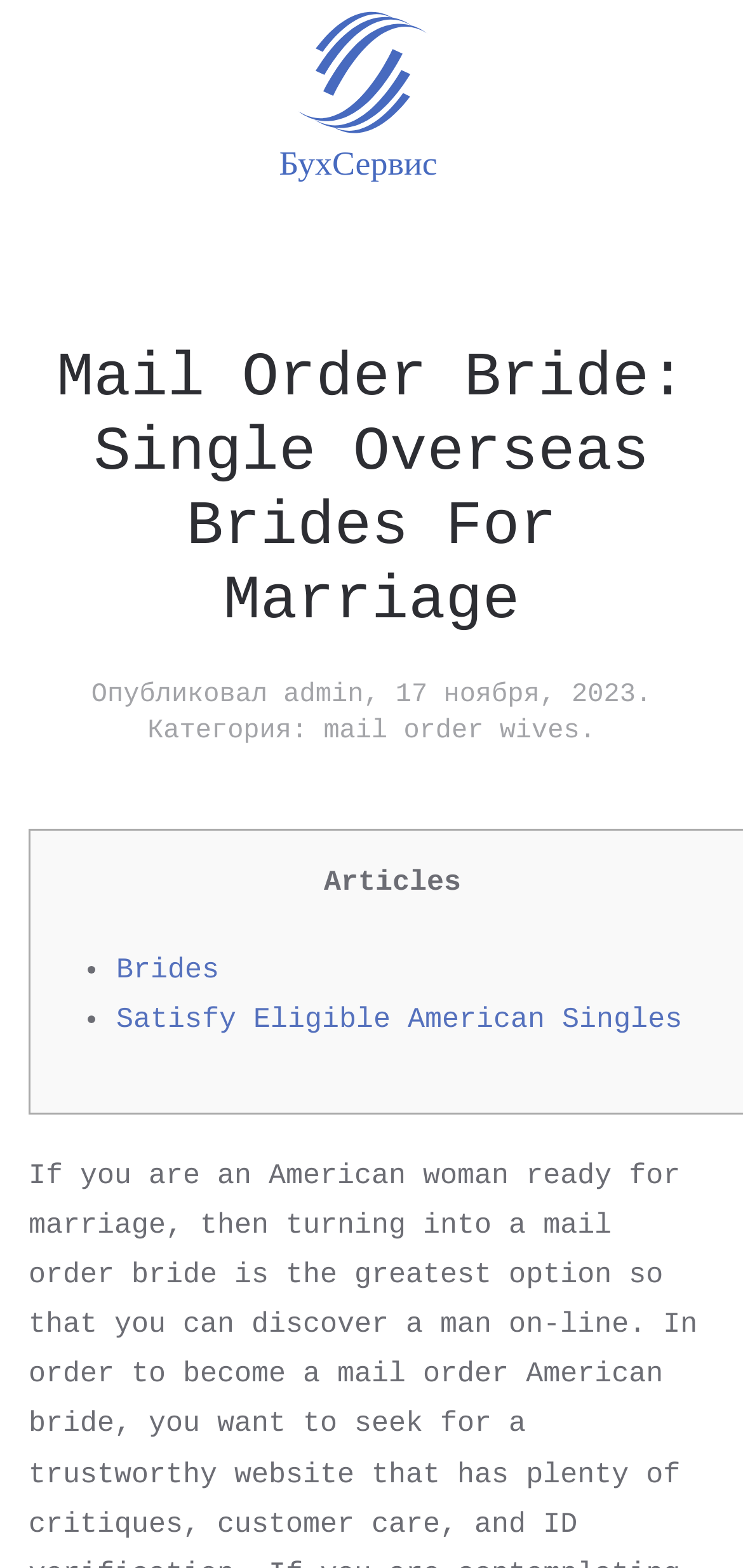What is the category of the current article?
Please provide an in-depth and detailed response to the question.

I determined the category by looking at the text following 'Категория:' which is 'mail order wives', indicating that the current article belongs to this category.